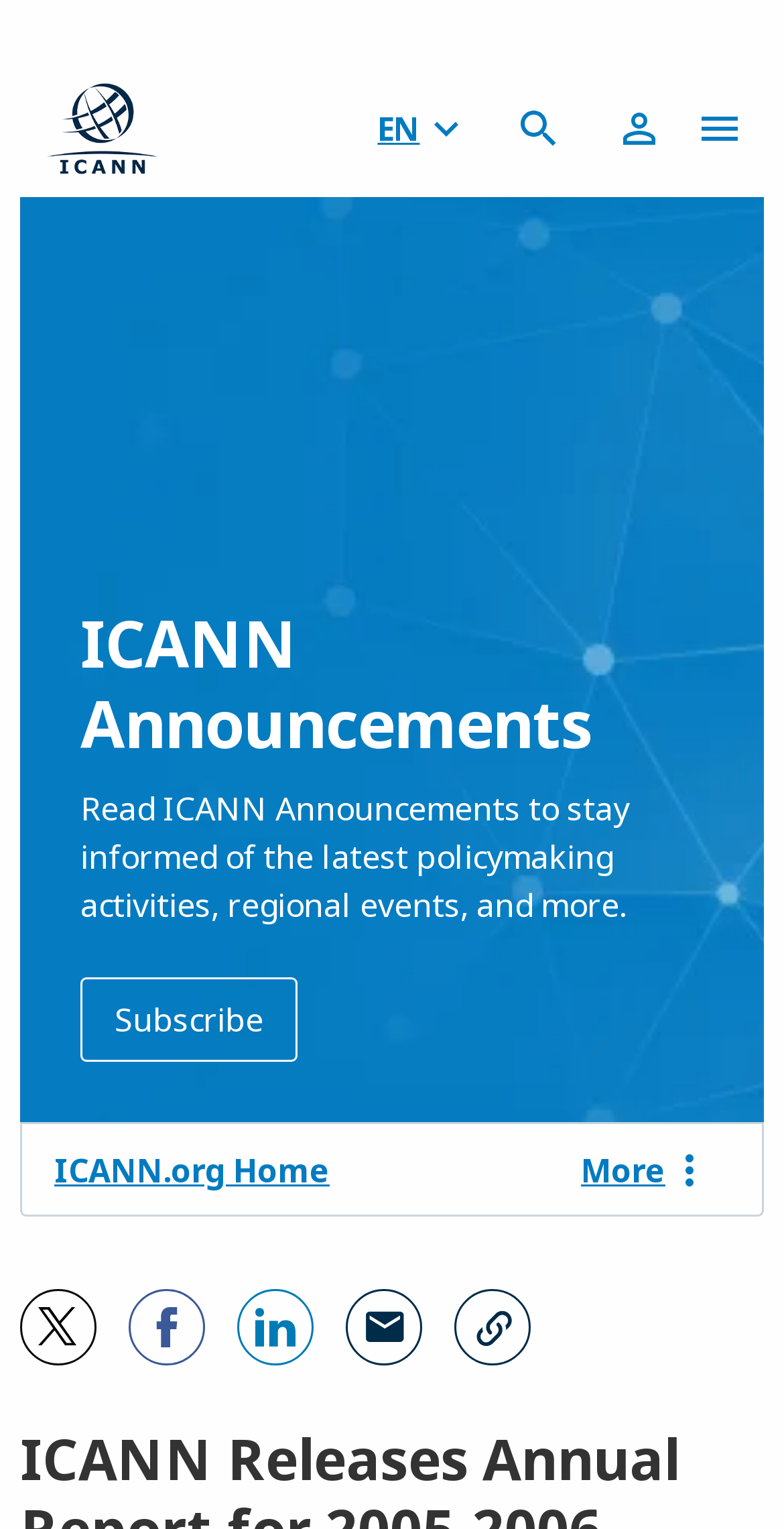Write a detailed summary of the webpage, including text, images, and layout.

The webpage is about ICANN's annual report for 2005-2006, featuring accomplishments, activities, and audited financial statements. 

At the top, there is a heading that mentions privacy policies and terms of service. Below it, a paragraph explains the updates made to these policies to provide greater transparency and align with recent changes in privacy laws. A "Learn more" link is placed to the right of this paragraph. 

Further down, another paragraph informs users about the site's use of cookies to deliver an efficient user experience and to help track site usage. A "Learn more" link is positioned to the right of this paragraph as well. A button labeled "OK" is situated below these paragraphs, near the center of the page.

On the left side of the page, there are several links organized into categories. The first category is labeled "Litigation" and "Correspondence", with links placed one below the other. Below these links, a "HELP" heading is followed by links to "I Need Help", "Dispute Resolution", "Domain Name Dispute Resolution", "Name Collision", "ICANN Lookup", and "Registration Data Request Service (RDRS)". 

The next category is labeled "DATA PROTECTION", with links to "Data Privacy Practices" and others. At the bottom of the page, a copyright notice is displayed, along with links to "Privacy Policy", "Terms of Service", and "Cookie Policy".